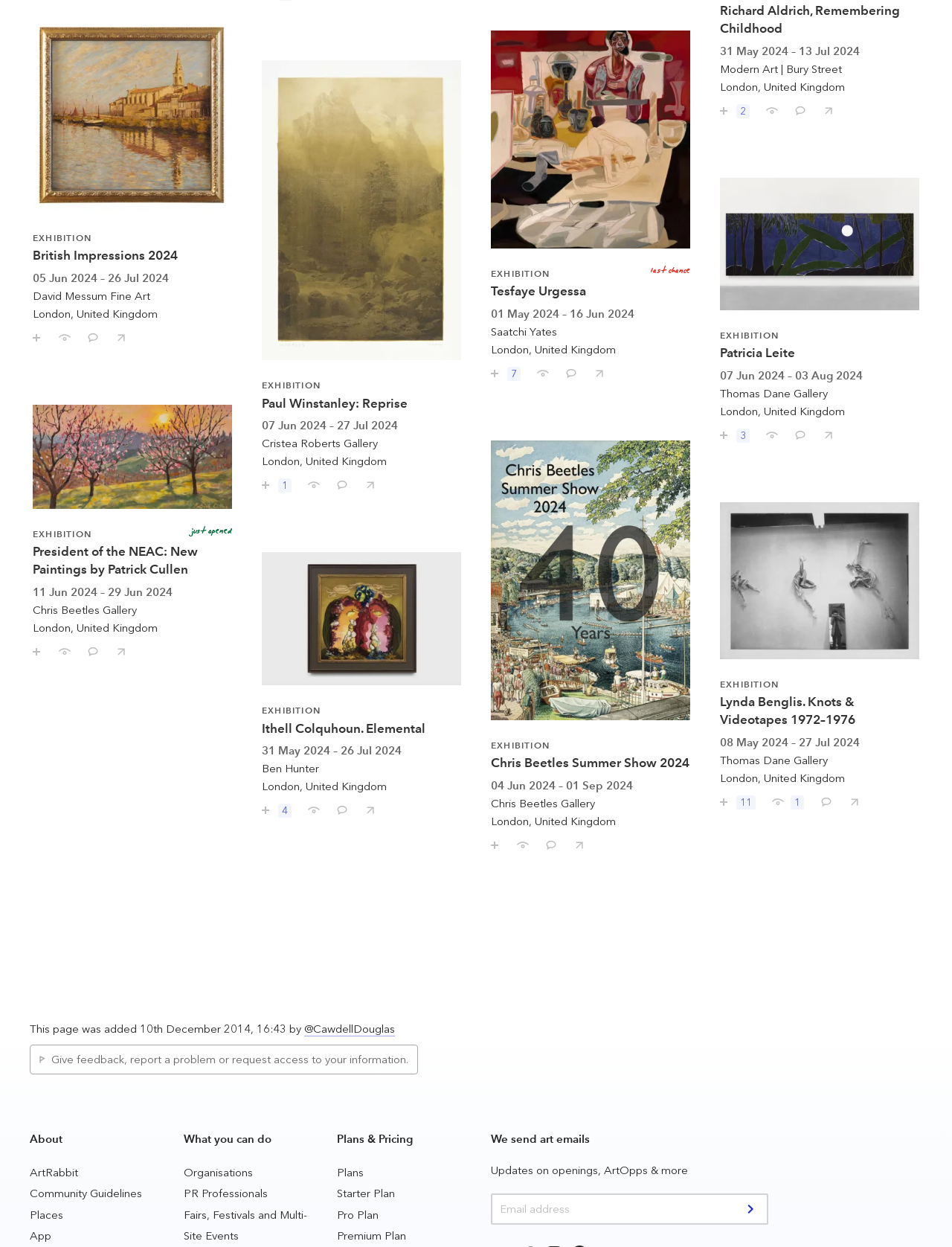Can you find the bounding box coordinates for the element that needs to be clicked to execute this instruction: "View Ithell Colquhoun. Elemental exhibition"? The coordinates should be given as four float numbers between 0 and 1, i.e., [left, top, right, bottom].

[0.275, 0.443, 0.484, 0.638]